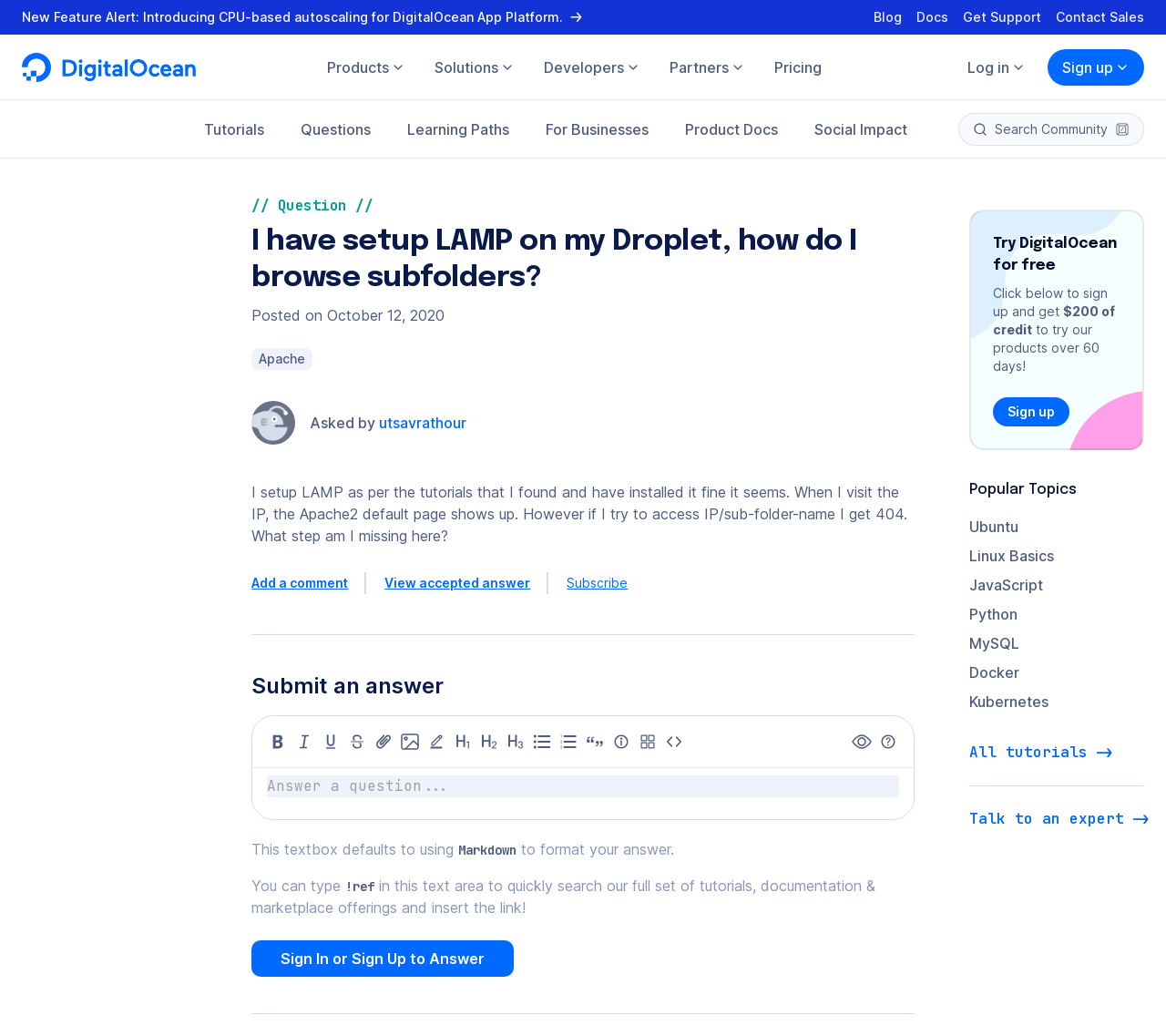Reply to the question with a single word or phrase:
What is the 'Cloud Firewalls' feature used for?

To provide security